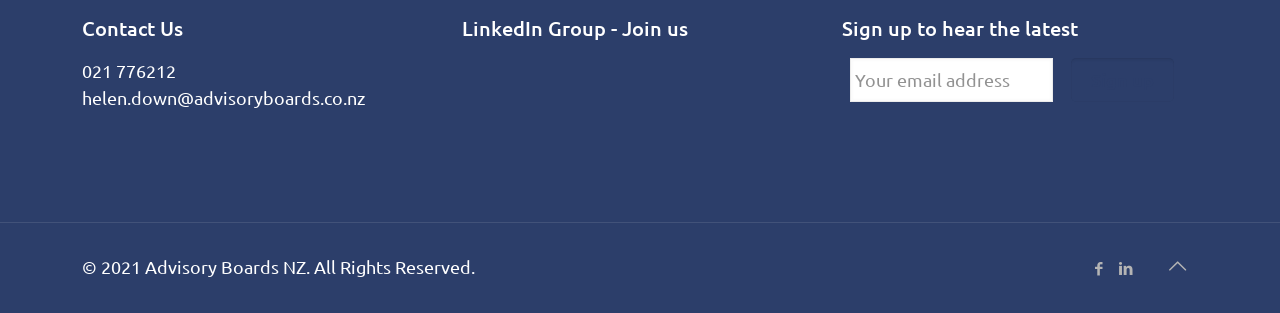Please identify the bounding box coordinates of the element's region that needs to be clicked to fulfill the following instruction: "Click LinkedIn Group". The bounding box coordinates should consist of four float numbers between 0 and 1, i.e., [left, top, right, bottom].

[0.361, 0.048, 0.473, 0.131]